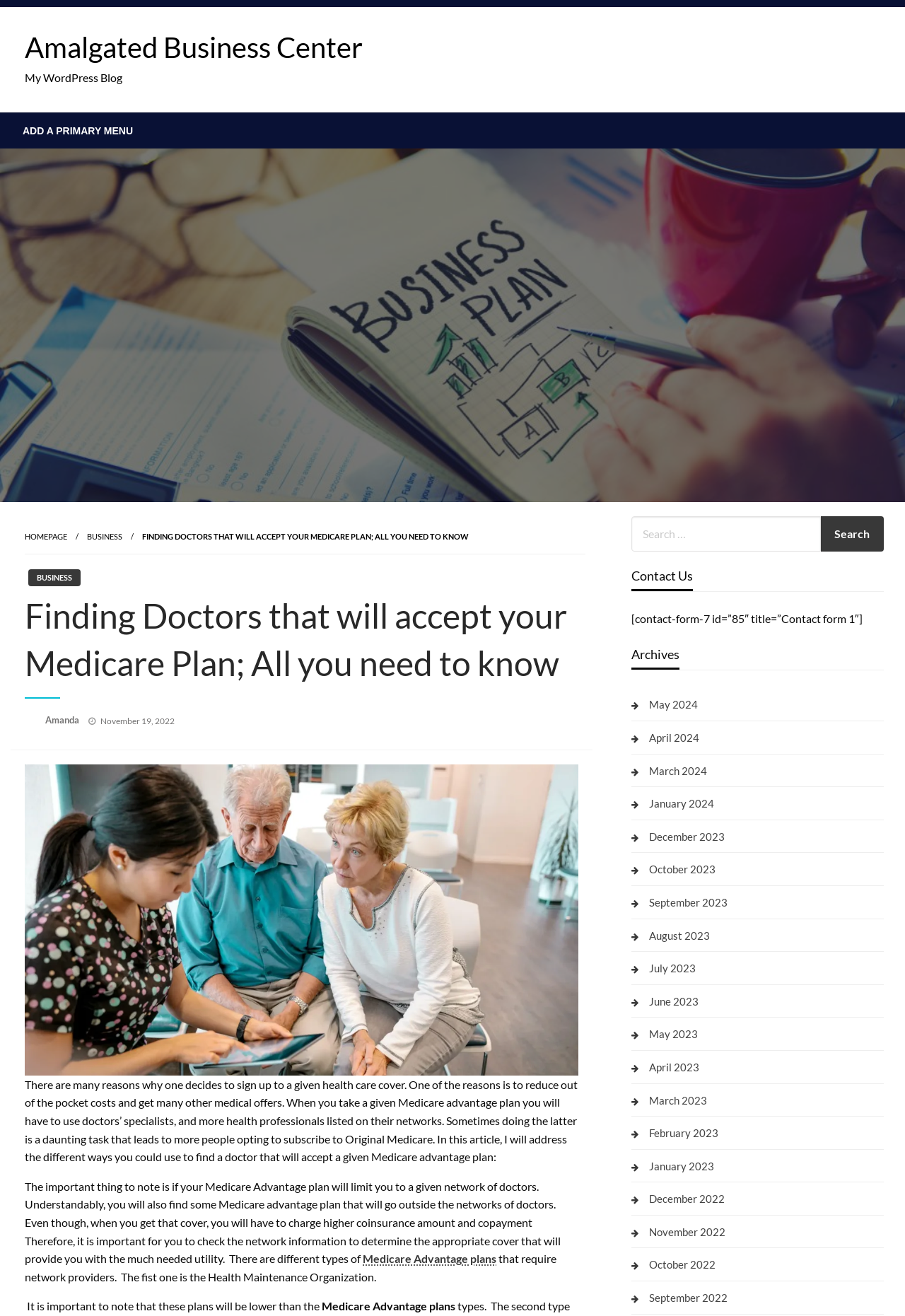Write an elaborate caption that captures the essence of the webpage.

This webpage is about finding doctors that accept Medicare plans. At the top, there is a heading with the title "Amalgated Business Center" and a link to the same name. Below it, there is a static text "My WordPress Blog". 

On the left side, there is a menu with links to "HOMEPAGE", "BUSINESS", and a strong text "Finding Doctors that will accept your Medicare Plan; All you need to know". Below the menu, there is a heading with the same title as the strong text. 

On the right side, there is an image related to Medicare Advantage Plans. Below the image, there are several paragraphs of text discussing how to find doctors that accept Medicare Advantage plans, the importance of checking network information, and different types of Medicare Advantage plans. 

At the bottom right, there is a search box with a "Search" button. Below the search box, there are three headings: "Contact Us", "Archives", and a list of links to monthly archives from May 2024 to September 2022.